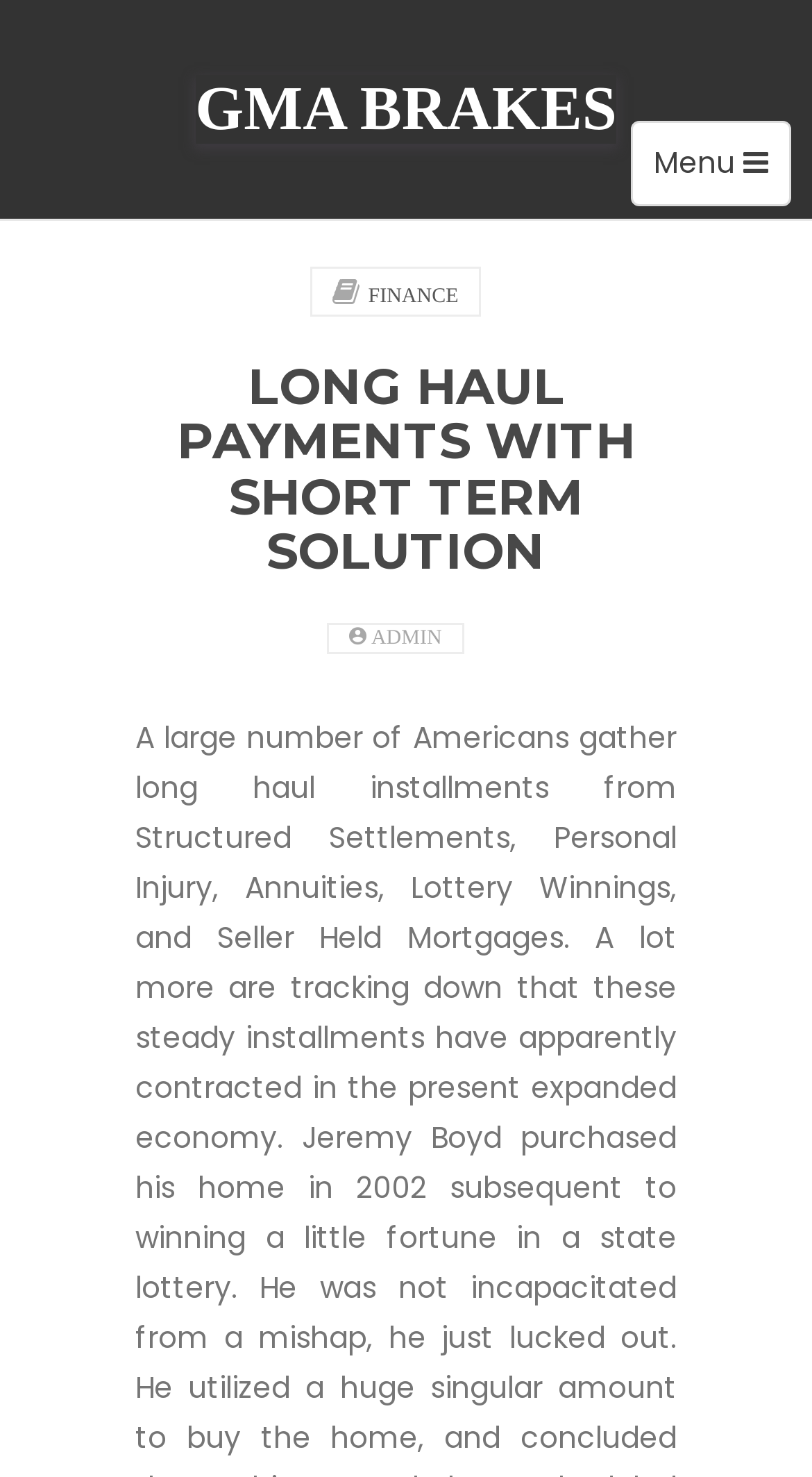Illustrate the webpage with a detailed description.

The webpage is about GMA Brakes, with a focus on long haul payments and short-term solutions. At the top right corner, there is a button to toggle navigation, indicated by a menu icon. Below this button, the company name "GMA BRAKES" is prominently displayed as a heading, with a link to the company's main page. 

Underneath the company name, there is a header section that spans most of the width of the page. Within this section, there are three main elements. On the left, there is a link to the "FINANCE" section. In the center, the main heading "LONG HAUL PAYMENTS WITH SHORT TERM SOLUTION" is displayed, which is likely the main topic of the webpage. On the right, there is a link to the ADMIN section, indicated by a icon.